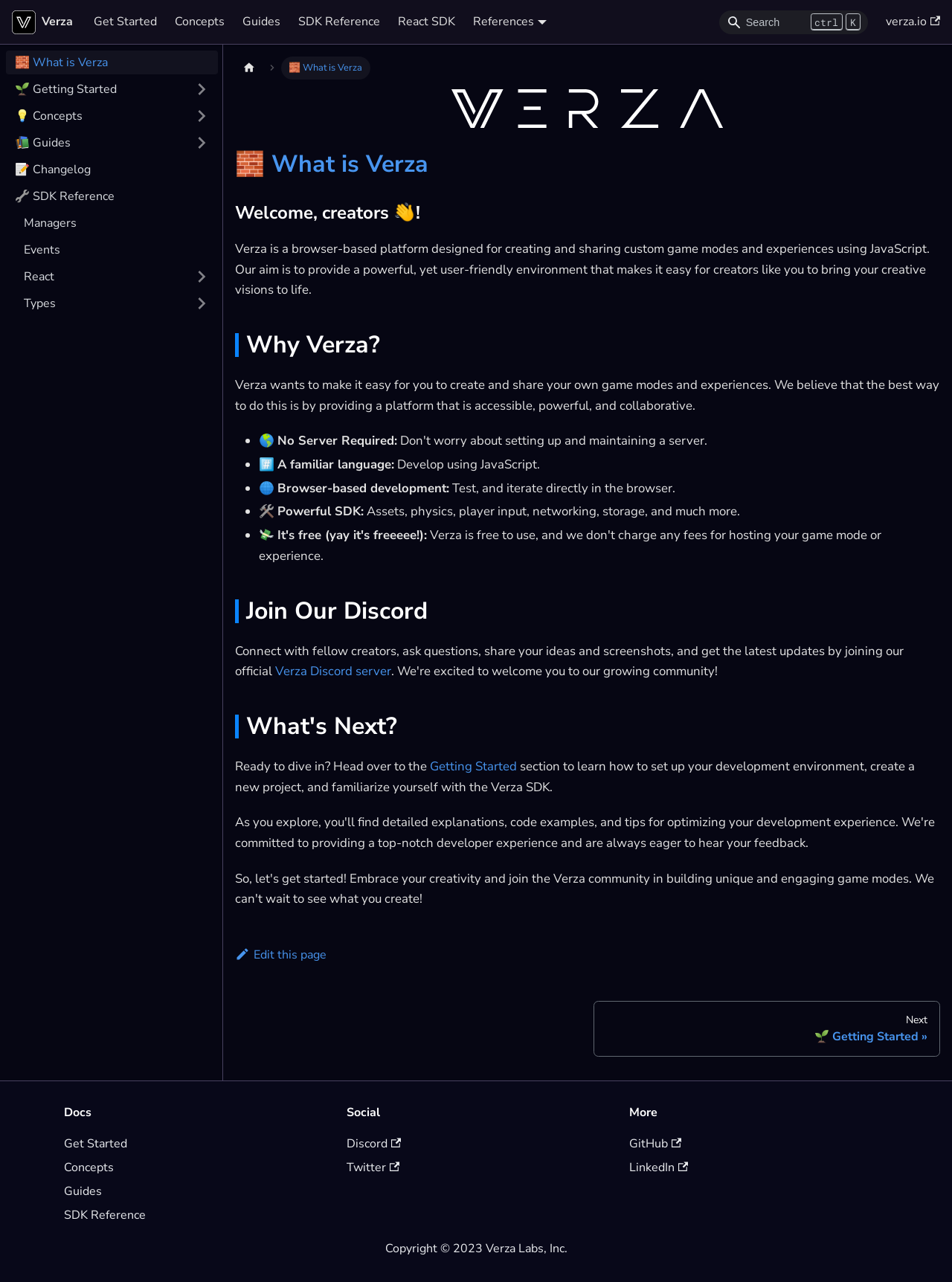Please determine the bounding box coordinates of the area that needs to be clicked to complete this task: 'Click the 'Get Started' link'. The coordinates must be four float numbers between 0 and 1, formatted as [left, top, right, bottom].

[0.089, 0.007, 0.174, 0.027]